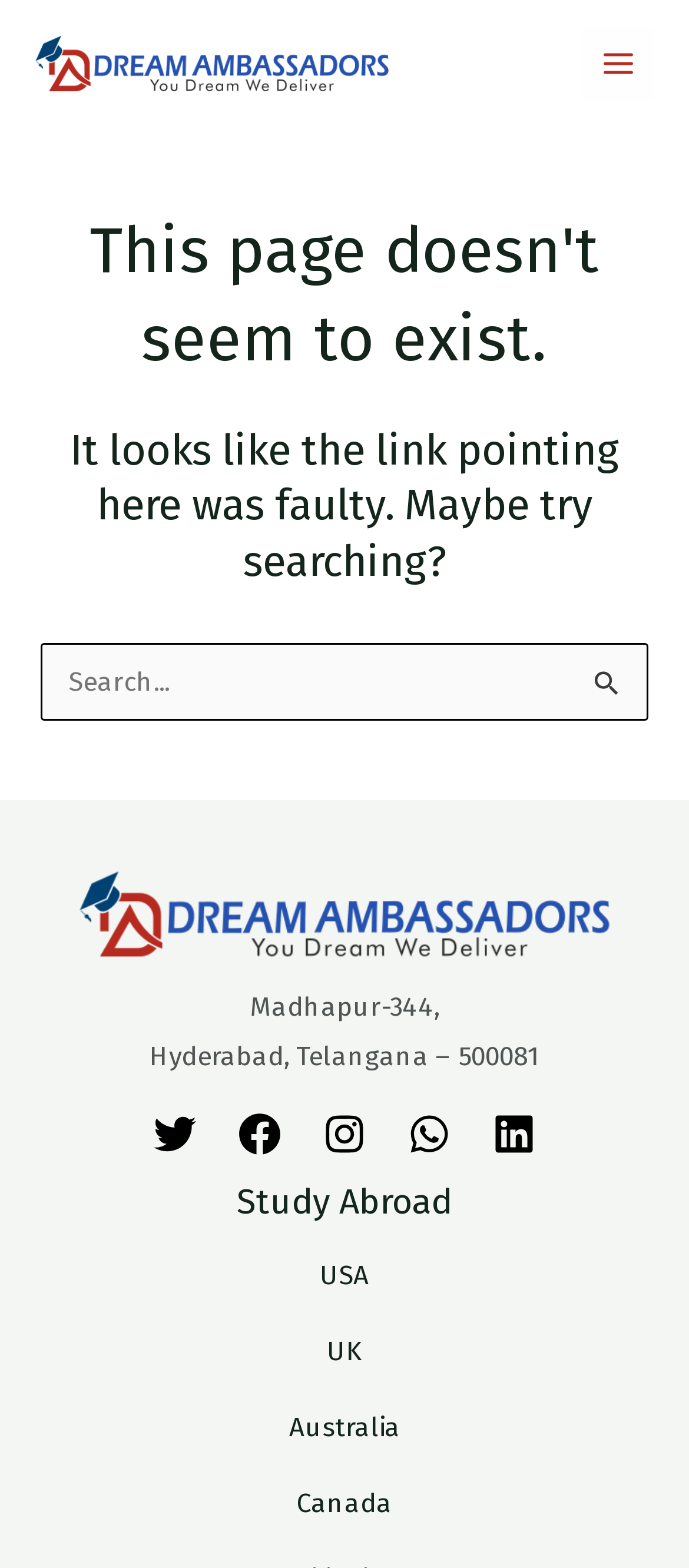Could you provide the bounding box coordinates for the portion of the screen to click to complete this instruction: "Discover Technology"?

None